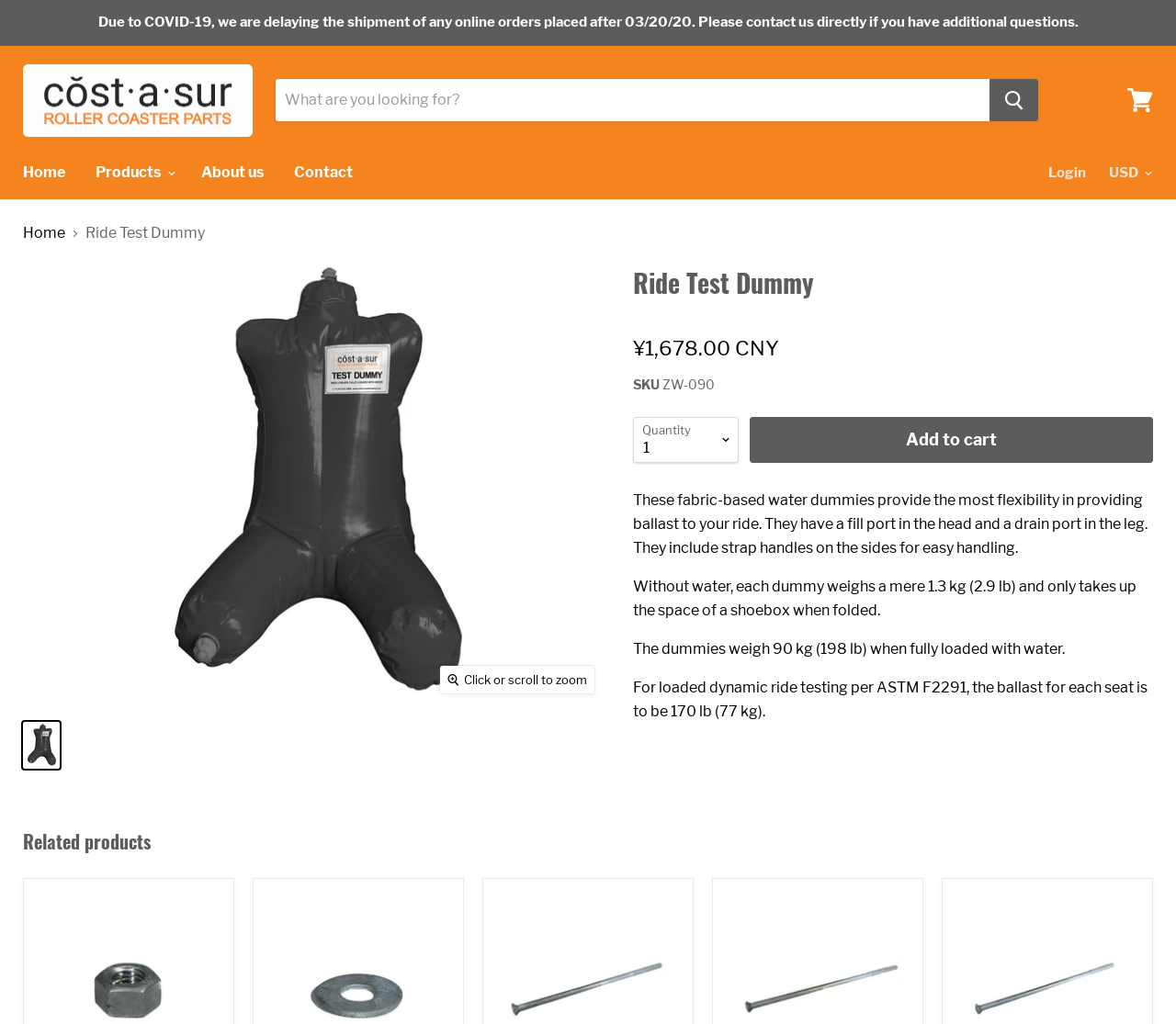Based on the element description, predict the bounding box coordinates (top-left x, top-left y, bottom-right x, bottom-right y) for the UI element in the screenshot: Home

[0.008, 0.15, 0.067, 0.187]